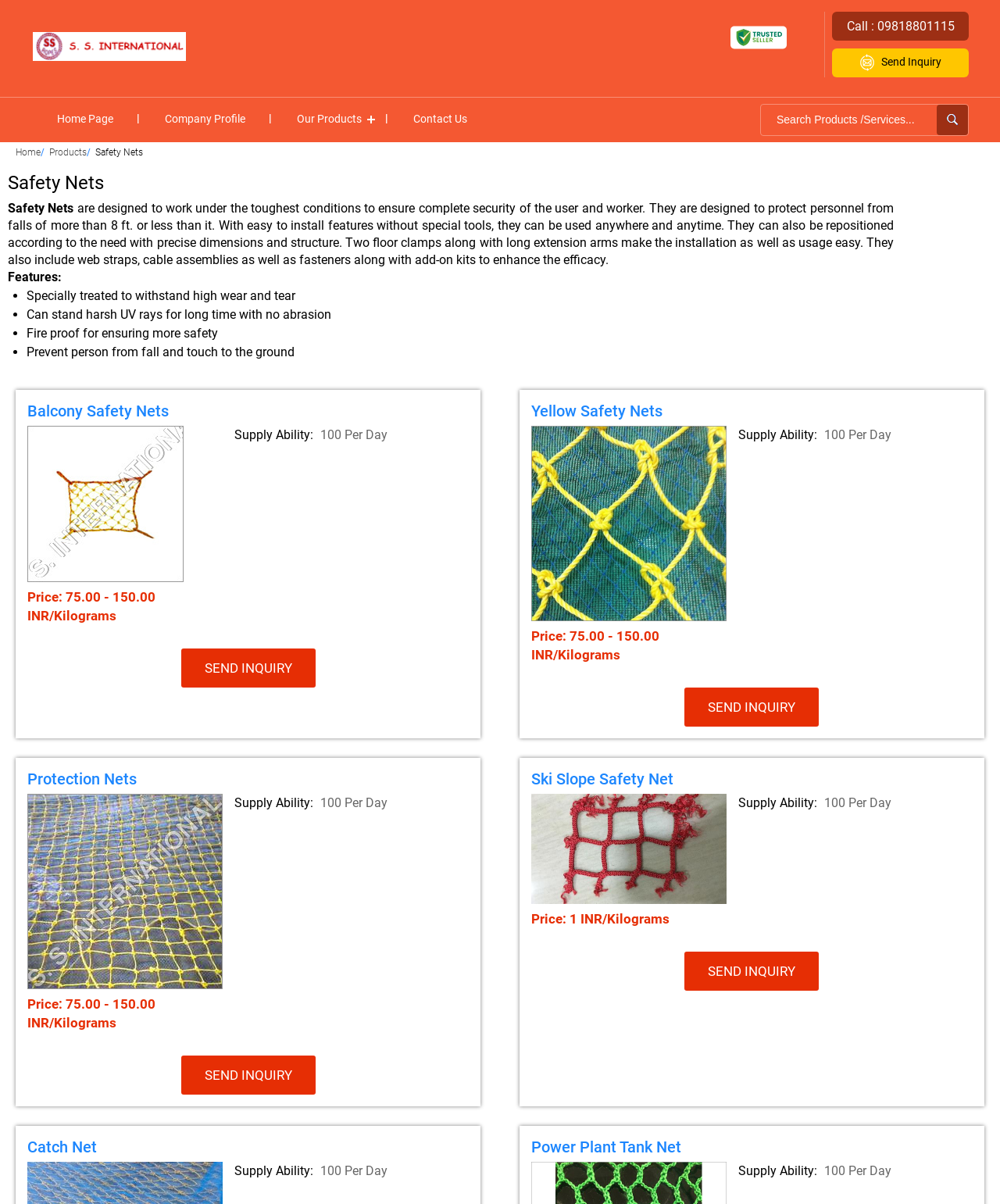Provide an in-depth caption for the elements present on the webpage.

The webpage is about S. S. INTERNATIONAL, a company that exports, manufactures, distributes, supplies, and wholesales various types of safety nets. At the top of the page, there is a logo and a link to the company's name, along with a phone number and an "Send Inquiry" button. Below this, there is a search bar where users can search for products or services.

The main content of the page is divided into sections, each featuring a different type of safety net. The sections are headed by titles such as "Safety Nets", "Balcony Safety Nets", "Yellow Safety Nets", "Protection Nets", "Ski Slope Safety Net", "Catch Net", and "Power Plant Tank Net". Each section includes a brief description of the product, its features, and its price range.

In each section, there is a link to the product image, and below it, there is a list of features, including the product's ability to withstand harsh conditions, its fireproof properties, and its ability to prevent falls. There is also a "SEND INQUIRY" button at the bottom of each section.

The page has a total of 7 sections, each featuring a different type of safety net. The layout is organized, with clear headings and concise text, making it easy to navigate and find the desired information.